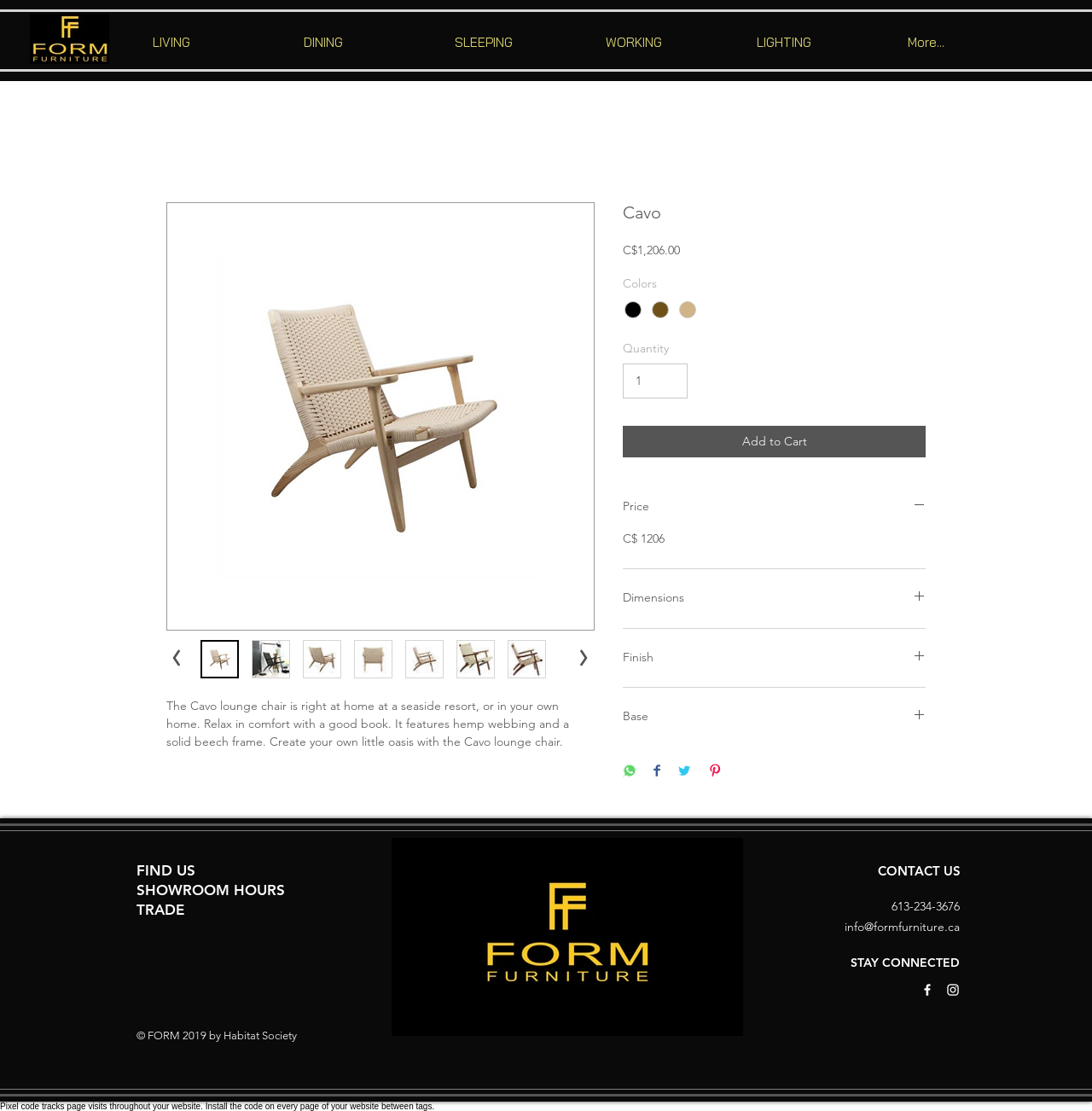Create a detailed summary of all the visual and textual information on the webpage.

This webpage is about a product called Cavo lounge chair, which is a piece of furniture designed for comfort and relaxation. At the top left corner, there is a logo of Form Furniture, which is the brand that produces this product. Next to the logo, there is a navigation menu with links to different categories such as LIVING, DINING, SLEEPING, WORKING, and LIGHTING.

Below the navigation menu, there is a main section that showcases the Cavo lounge chair. This section is divided into two parts: a product image and a product description. The product image is a large image that takes up most of the width of the page, and it shows the Cavo lounge chair from different angles. Below the image, there are several thumbnails that allow users to view more images of the product.

The product description is located to the right of the image and provides detailed information about the Cavo lounge chair. It includes a heading that reads "Cavo" and a paragraph of text that describes the product's features and benefits. Below the paragraph, there is a section that displays the product's price, which is $1,206.00.

There are also several buttons and links that allow users to interact with the product. These include a "Add to Cart" button, a "Price" button that expands to show more information, and buttons for "Dimensions", "Finish", and "Base" that provide additional details about the product. Additionally, there are social media buttons that allow users to share the product on WhatsApp, Facebook, Twitter, and Pinterest.

At the bottom of the page, there is a section that provides additional information about the company, including a link to the showroom hours, a trade link, and a copyright notice.